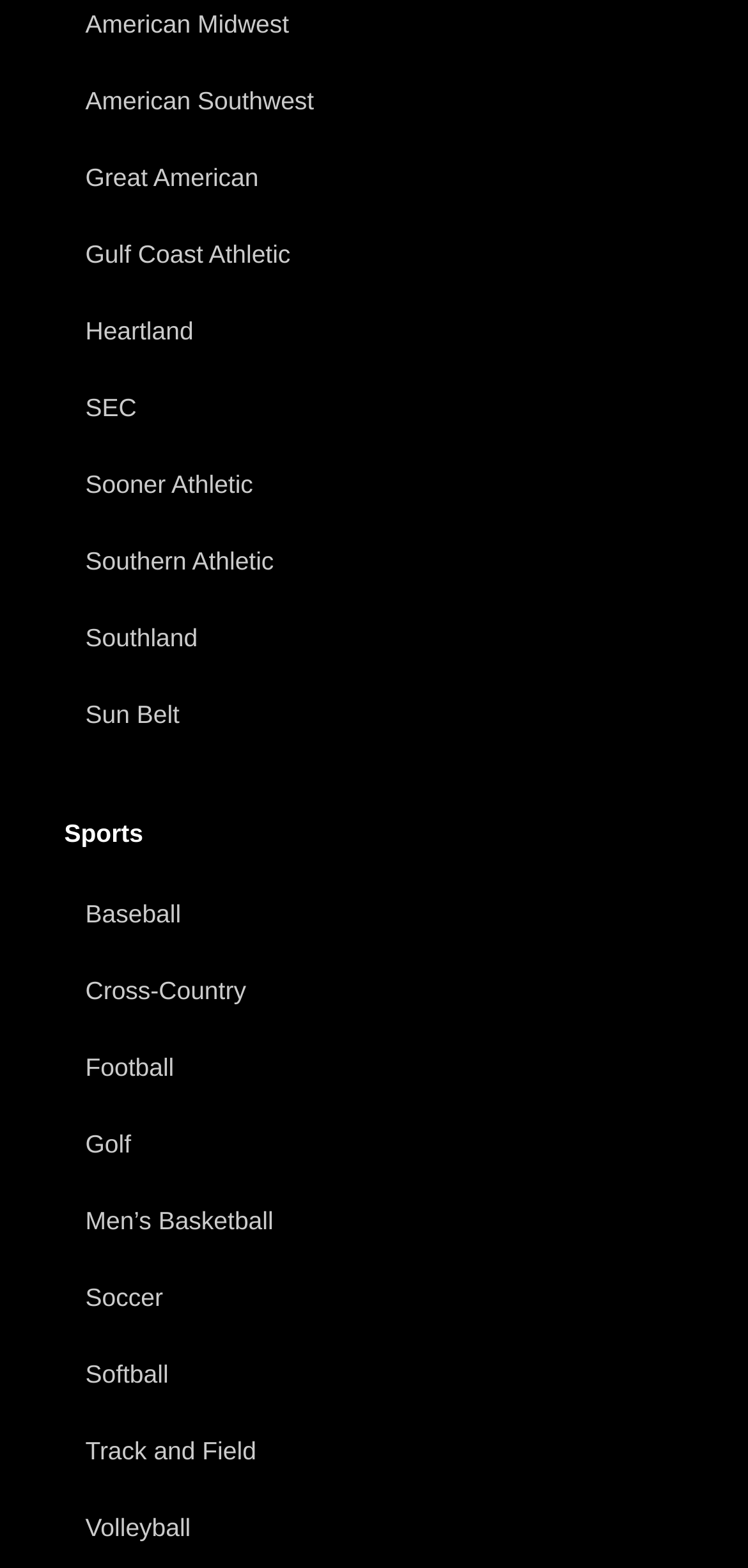Locate the bounding box coordinates of the region to be clicked to comply with the following instruction: "Click on American Southwest". The coordinates must be four float numbers between 0 and 1, in the form [left, top, right, bottom].

[0.086, 0.043, 0.914, 0.086]